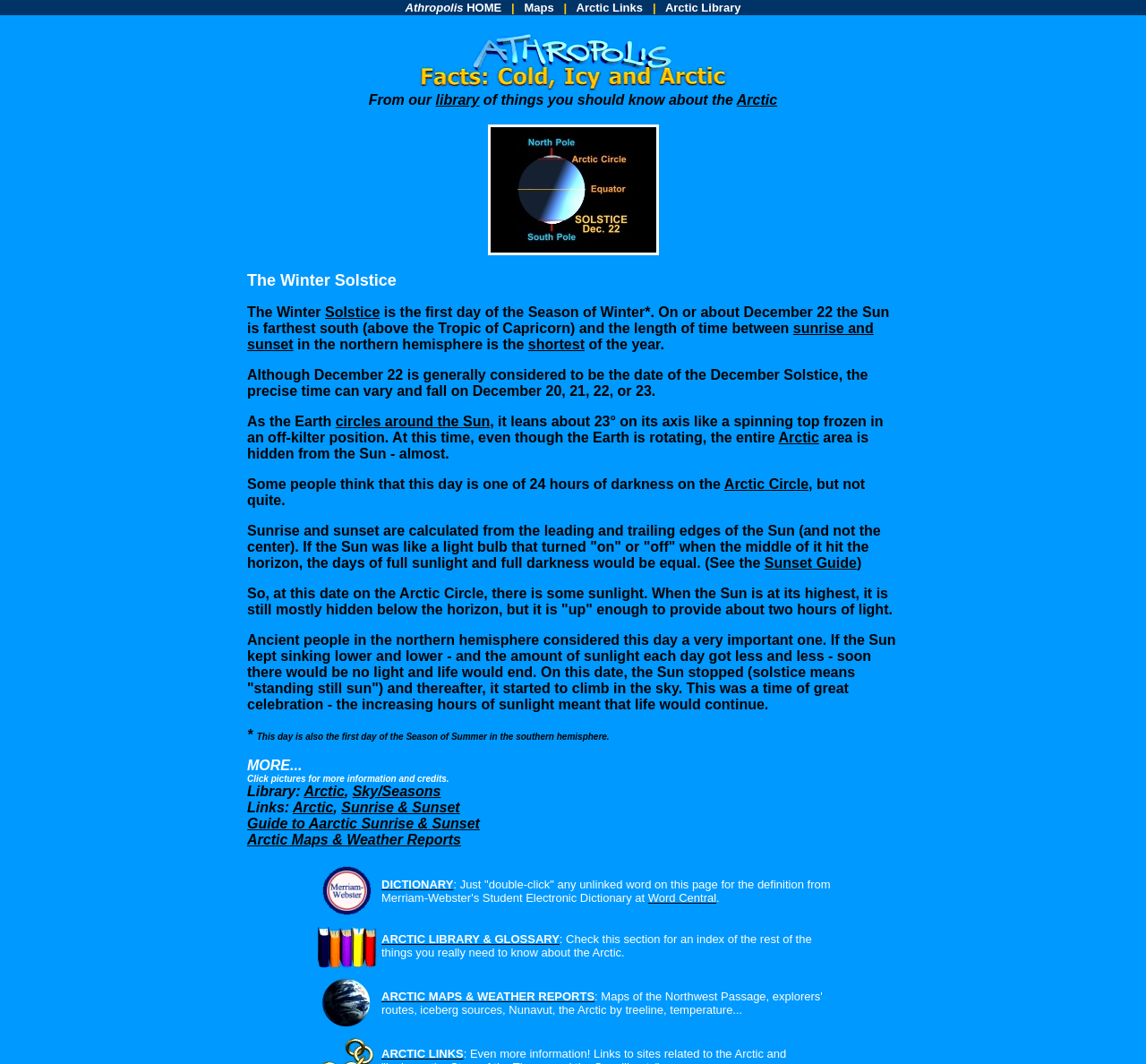Identify the bounding box for the UI element described as: "Blog". Ensure the coordinates are four float numbers between 0 and 1, formatted as [left, top, right, bottom].

None